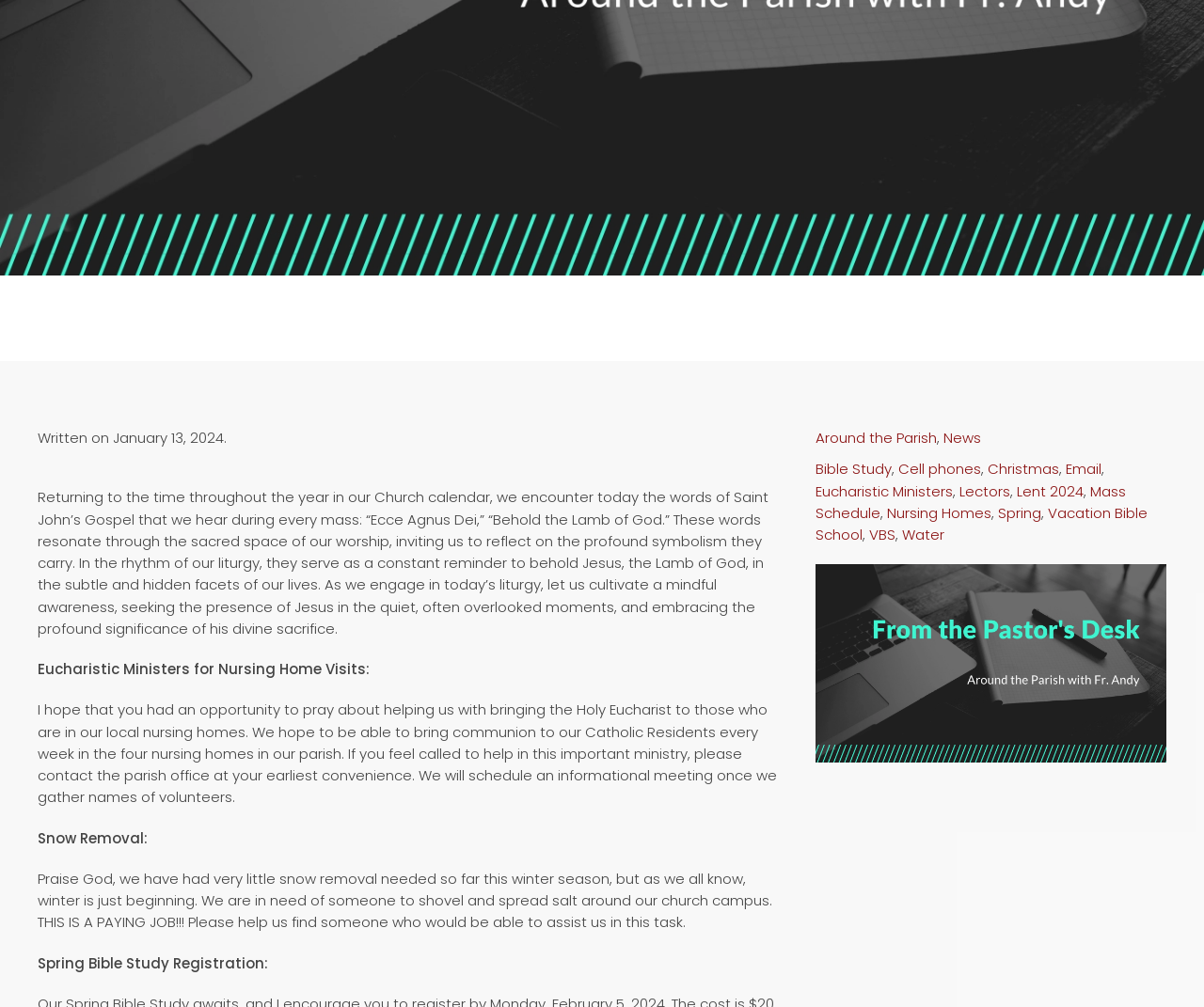Find the bounding box of the UI element described as follows: "Lent 2024".

[0.844, 0.478, 0.9, 0.497]